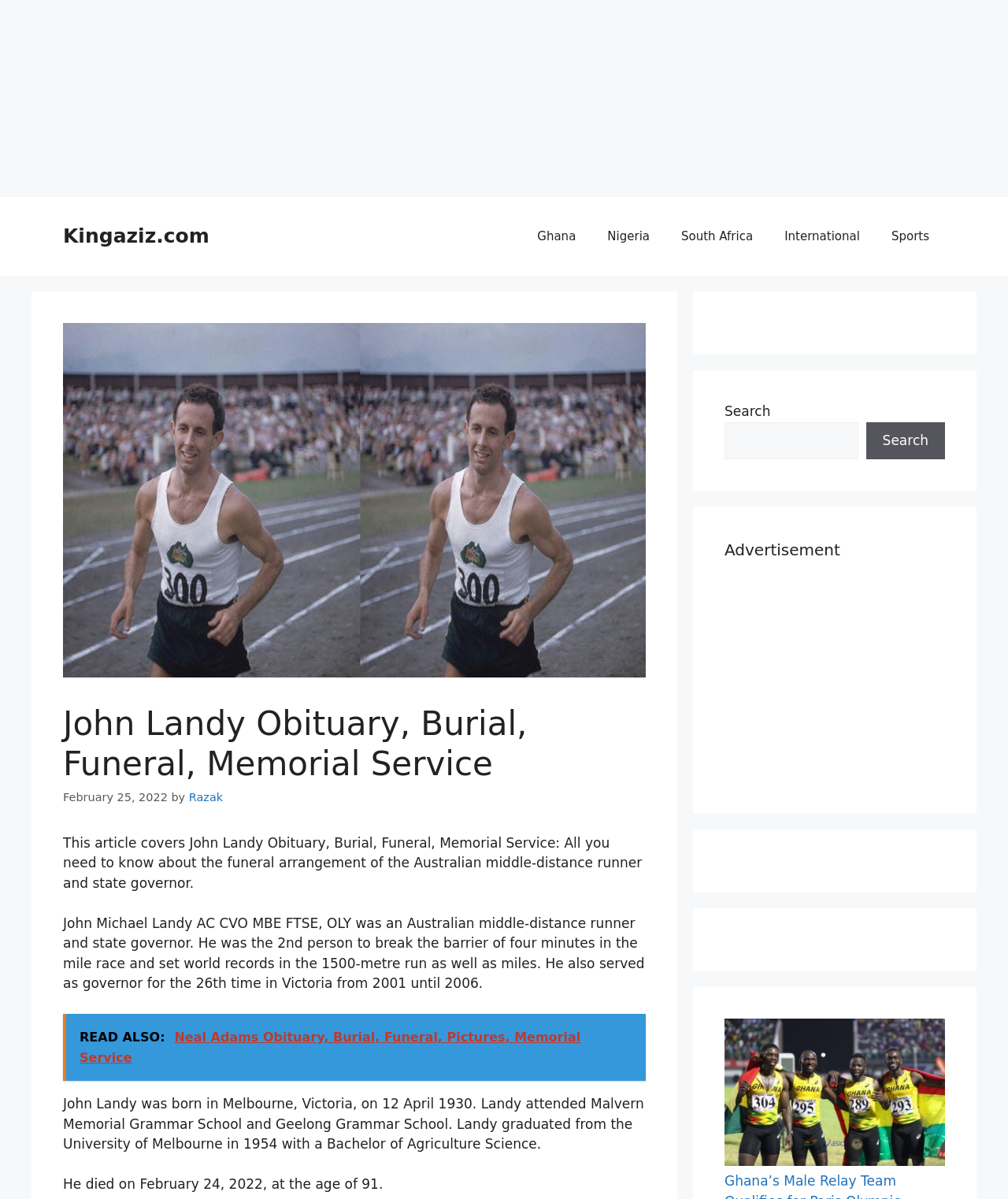Identify the bounding box coordinates of the specific part of the webpage to click to complete this instruction: "Click on the 'Ghana' link".

[0.517, 0.177, 0.587, 0.217]